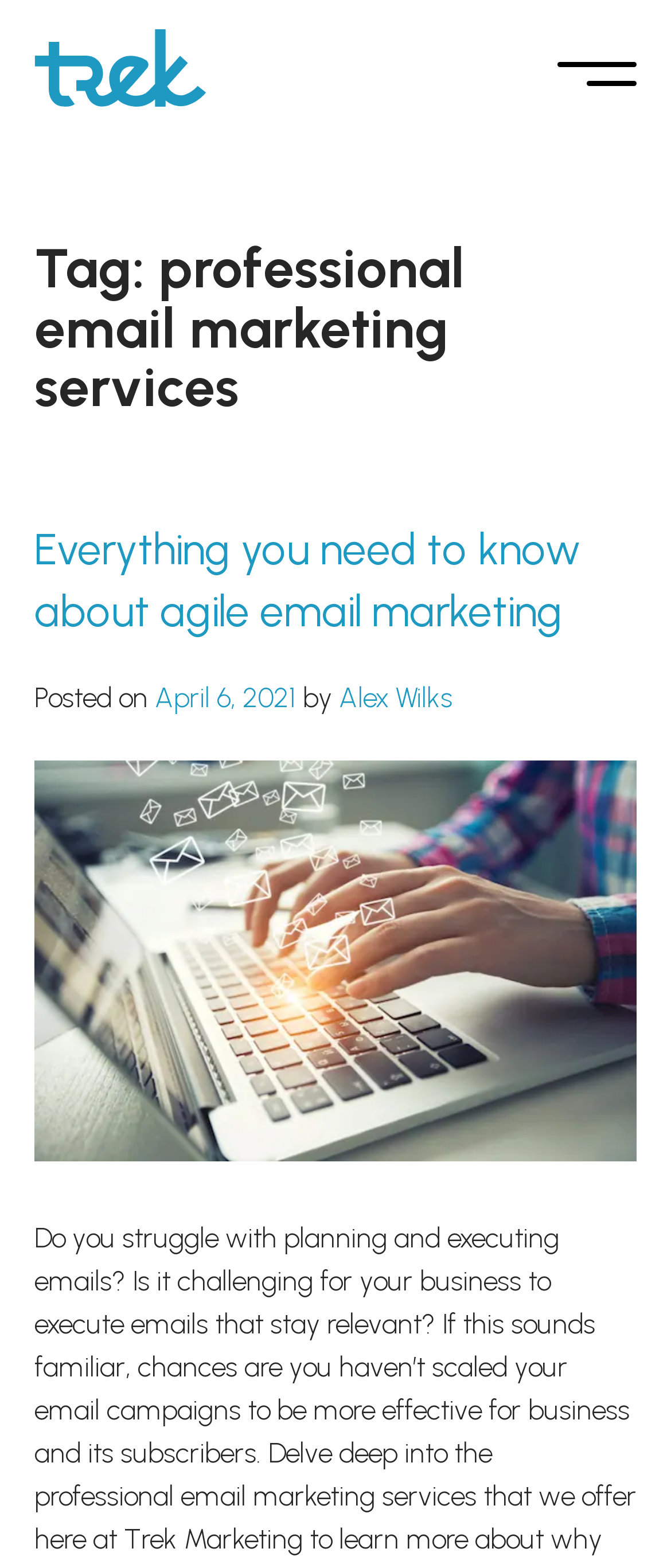Generate a comprehensive description of the webpage.

The webpage appears to be a blog archive page focused on professional email marketing services. At the top left corner, there is a logo link. Below the logo, there is a header section that spans almost the entire width of the page. Within this header, there is a heading that reads "Tag: professional email marketing services". 

Below the tag heading, there is another section that contains a heading "Everything you need to know about agile email marketing", which is also a link. This section is positioned at the top center of the page. Directly below this heading, there is a line of text that reads "Posted on April 6, 2021 by Alex Wilks", where "April 6, 2021" is a link and "Alex Wilks" is another link. 

Further down, there is a large figure or image that takes up most of the page's width, positioned below the text section.